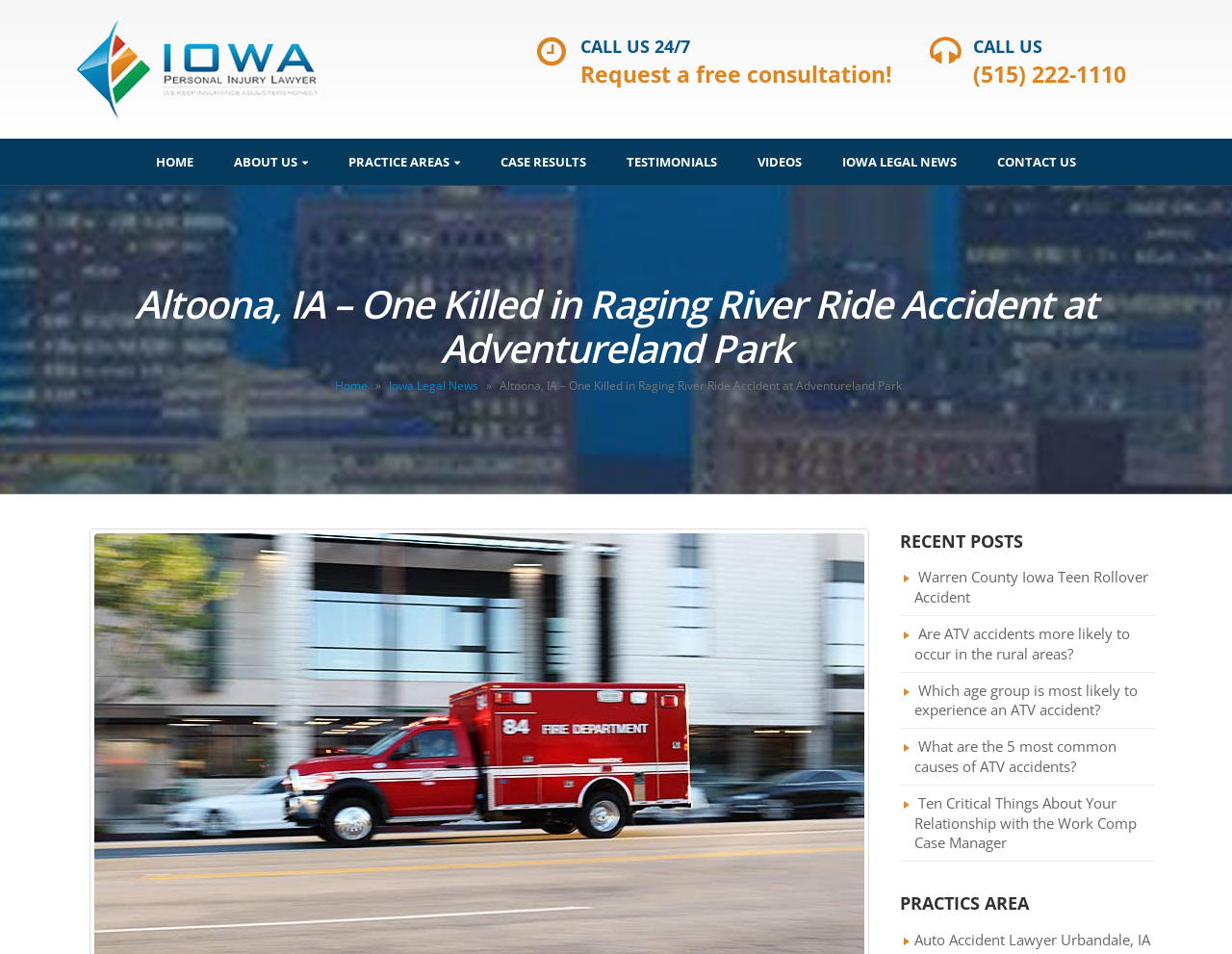Answer in one word or a short phrase: 
How many recent posts are listed?

5